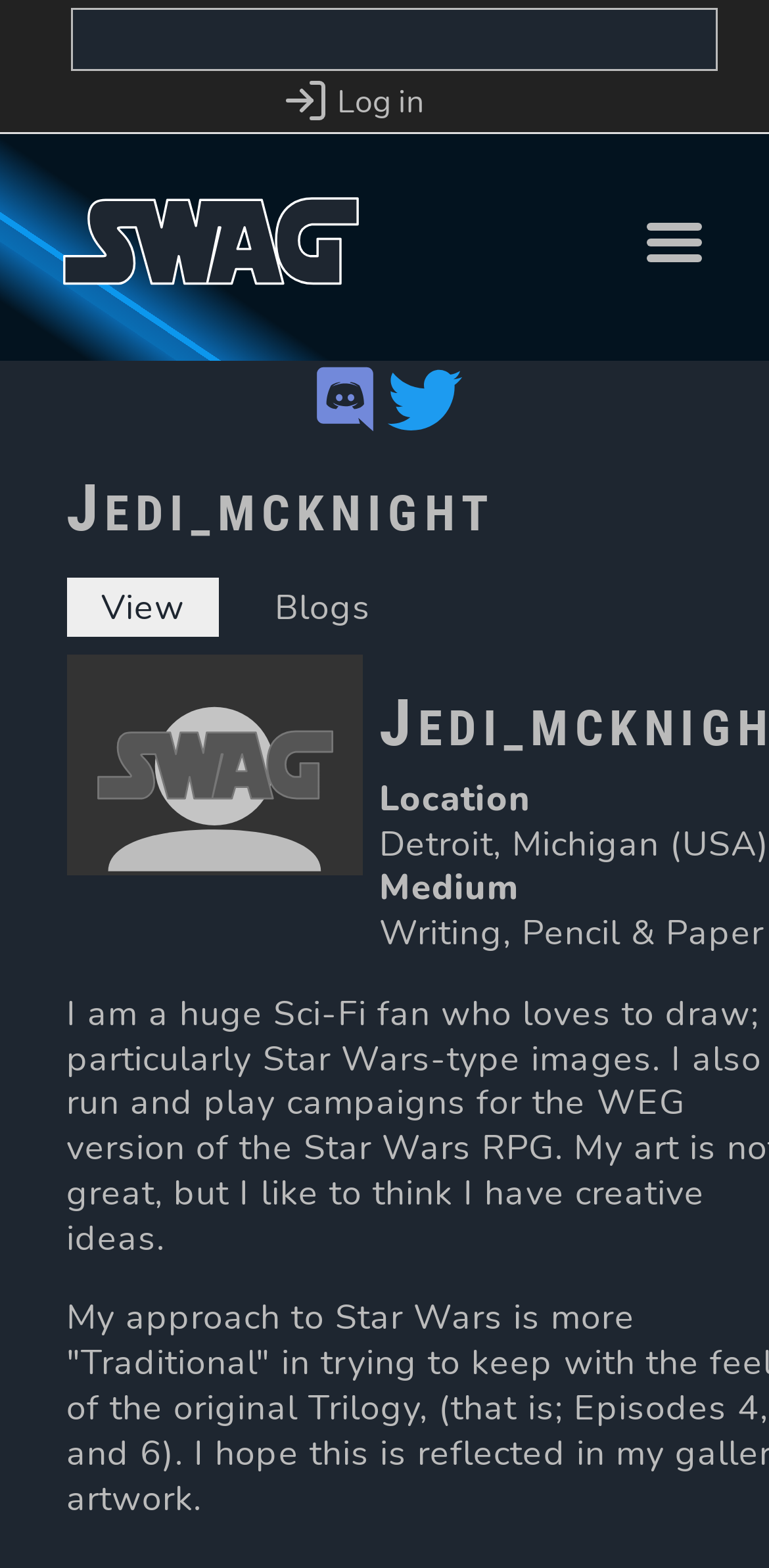Please locate the bounding box coordinates of the element that needs to be clicked to achieve the following instruction: "Go to the home page". The coordinates should be four float numbers between 0 and 1, i.e., [left, top, right, bottom].

[0.082, 0.162, 0.467, 0.19]